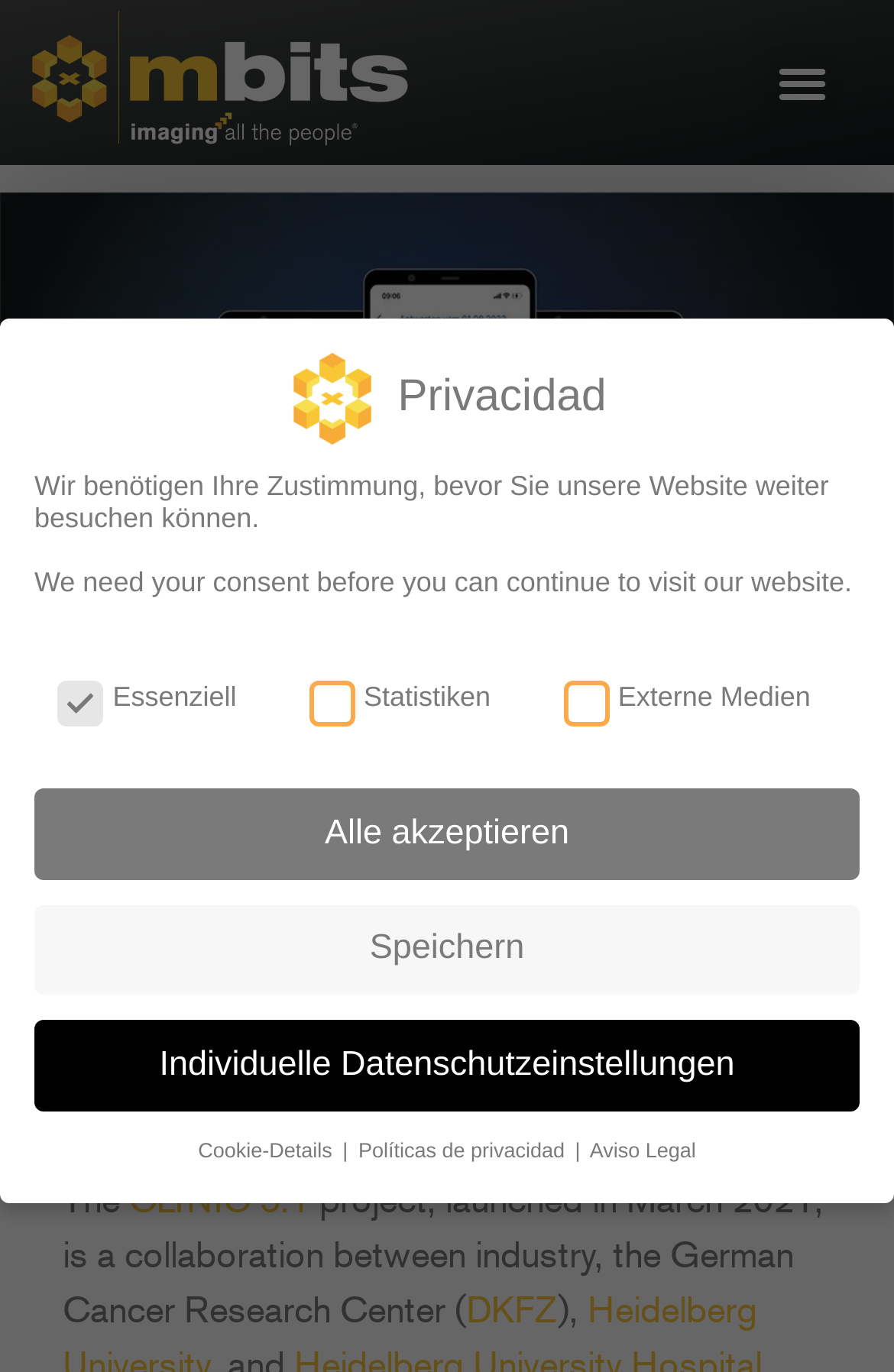Pinpoint the bounding box coordinates for the area that should be clicked to perform the following instruction: "Visit the CLINIC 5.1 project page".

[0.144, 0.856, 0.347, 0.89]